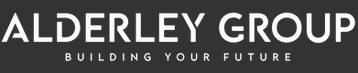What is the company's commitment reflected in the tagline?
Could you give a comprehensive explanation in response to this question?

The caption states that the tagline 'BUILDING YOUR FUTURE' reflects the company's commitment to creating quality housing and fostering sustainable development, which implies that the company is committed to sustainable development.